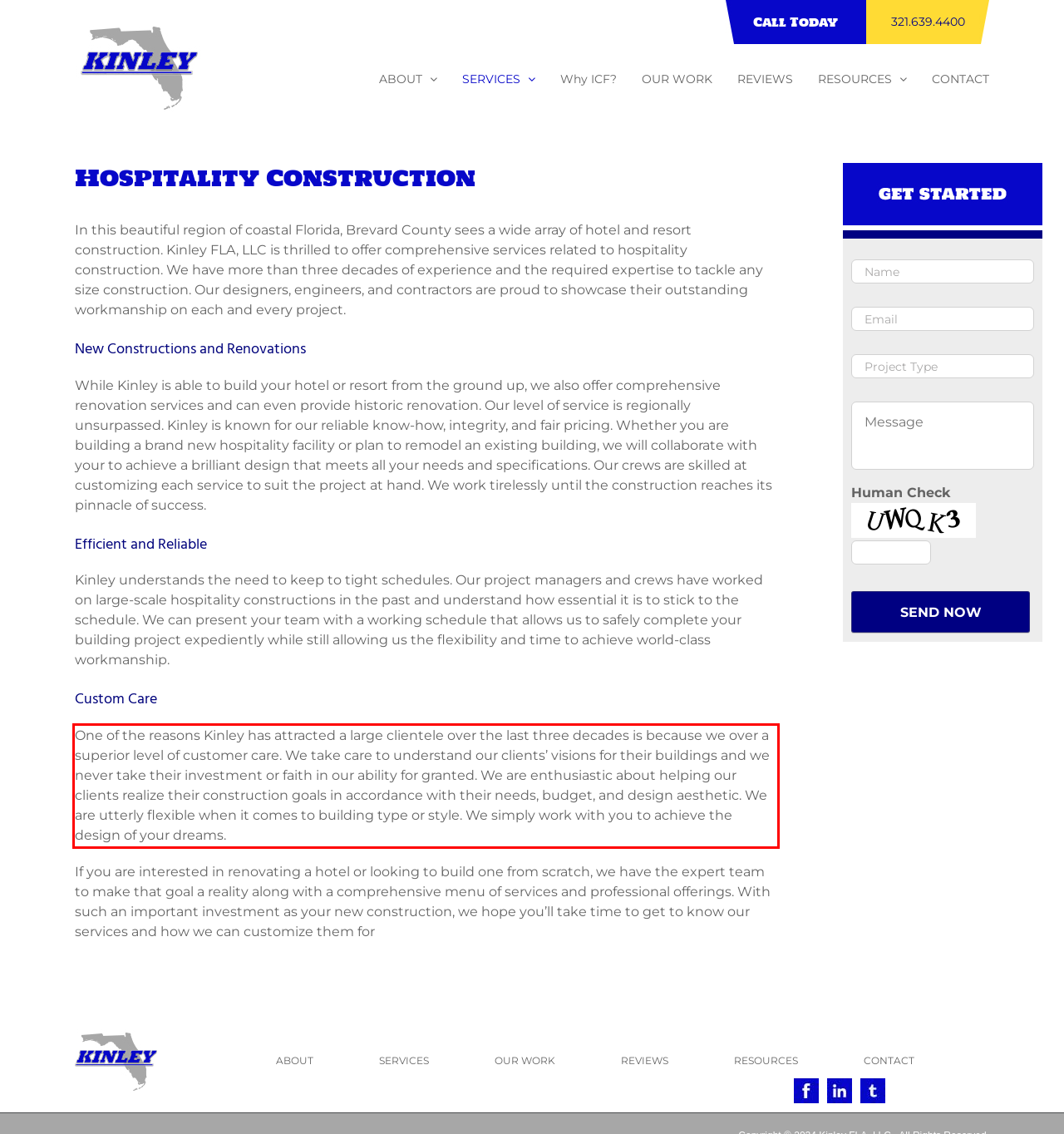With the given screenshot of a webpage, locate the red rectangle bounding box and extract the text content using OCR.

One of the reasons Kinley has attracted a large clientele over the last three decades is because we over a superior level of customer care. We take care to understand our clients’ visions for their buildings and we never take their investment or faith in our ability for granted. We are enthusiastic about helping our clients realize their construction goals in accordance with their needs, budget, and design aesthetic. We are utterly flexible when it comes to building type or style. We simply work with you to achieve the design of your dreams.